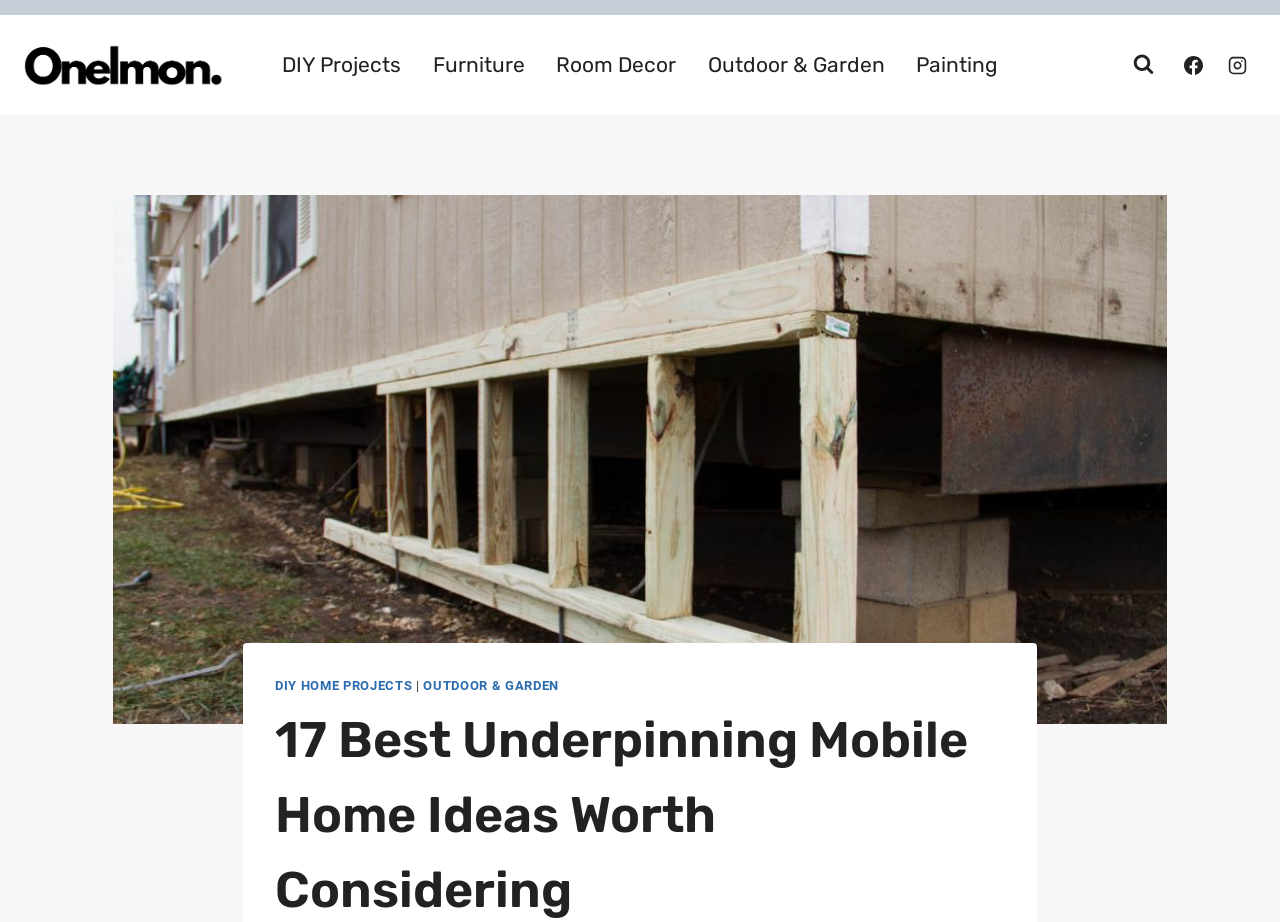Locate and extract the headline of this webpage.

17 Best Underpinning Mobile Home Ideas Worth Considering